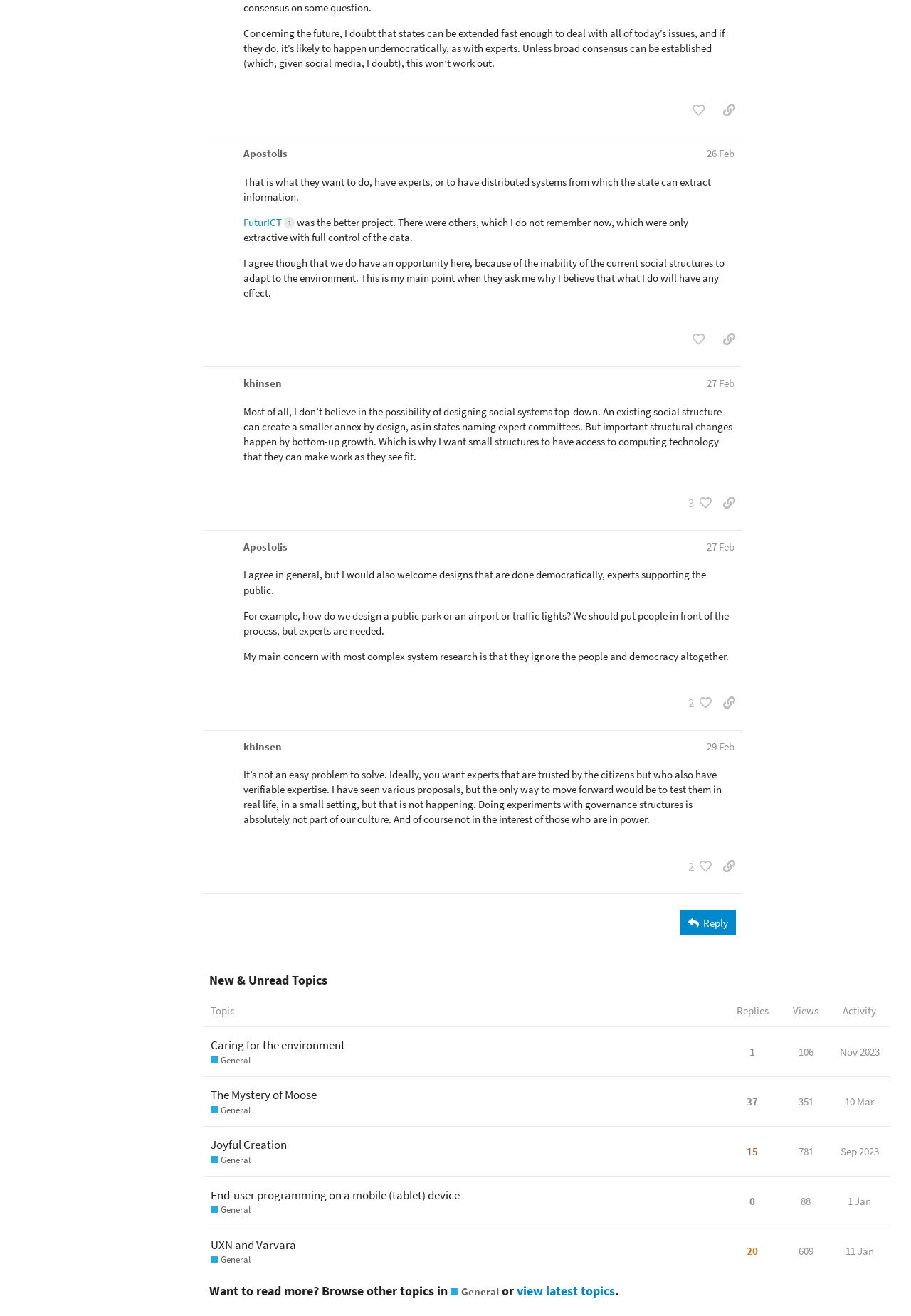Pinpoint the bounding box coordinates of the element to be clicked to execute the instruction: "Search for something".

None